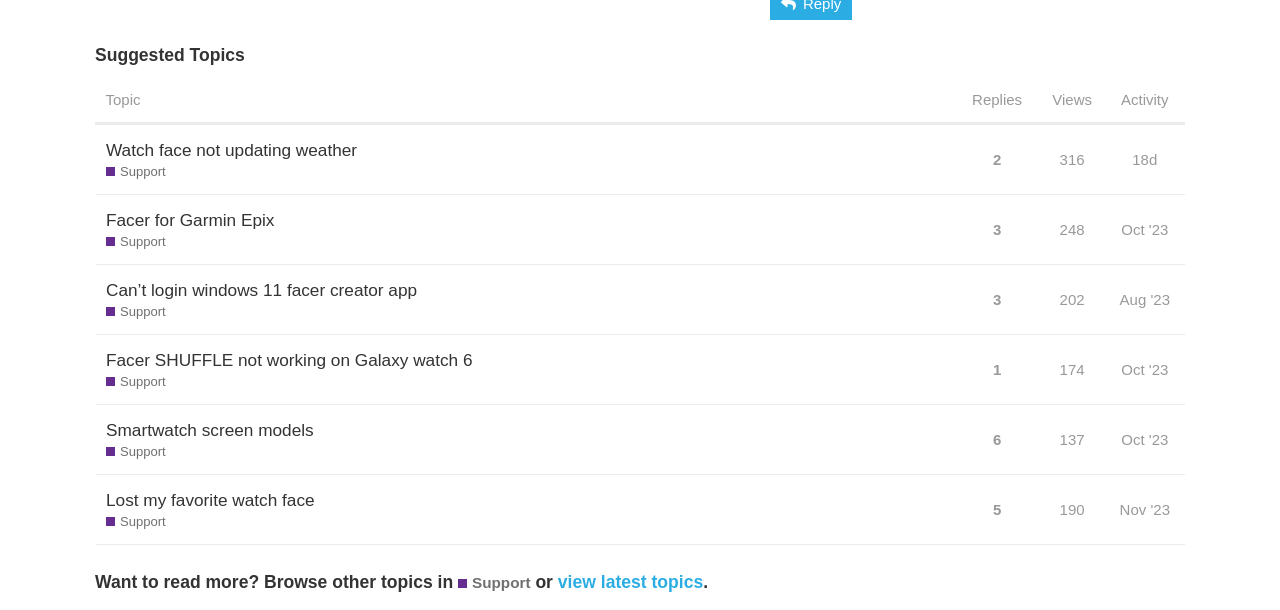Find the bounding box of the UI element described as follows: "Lost my favorite watch face".

[0.083, 0.779, 0.246, 0.861]